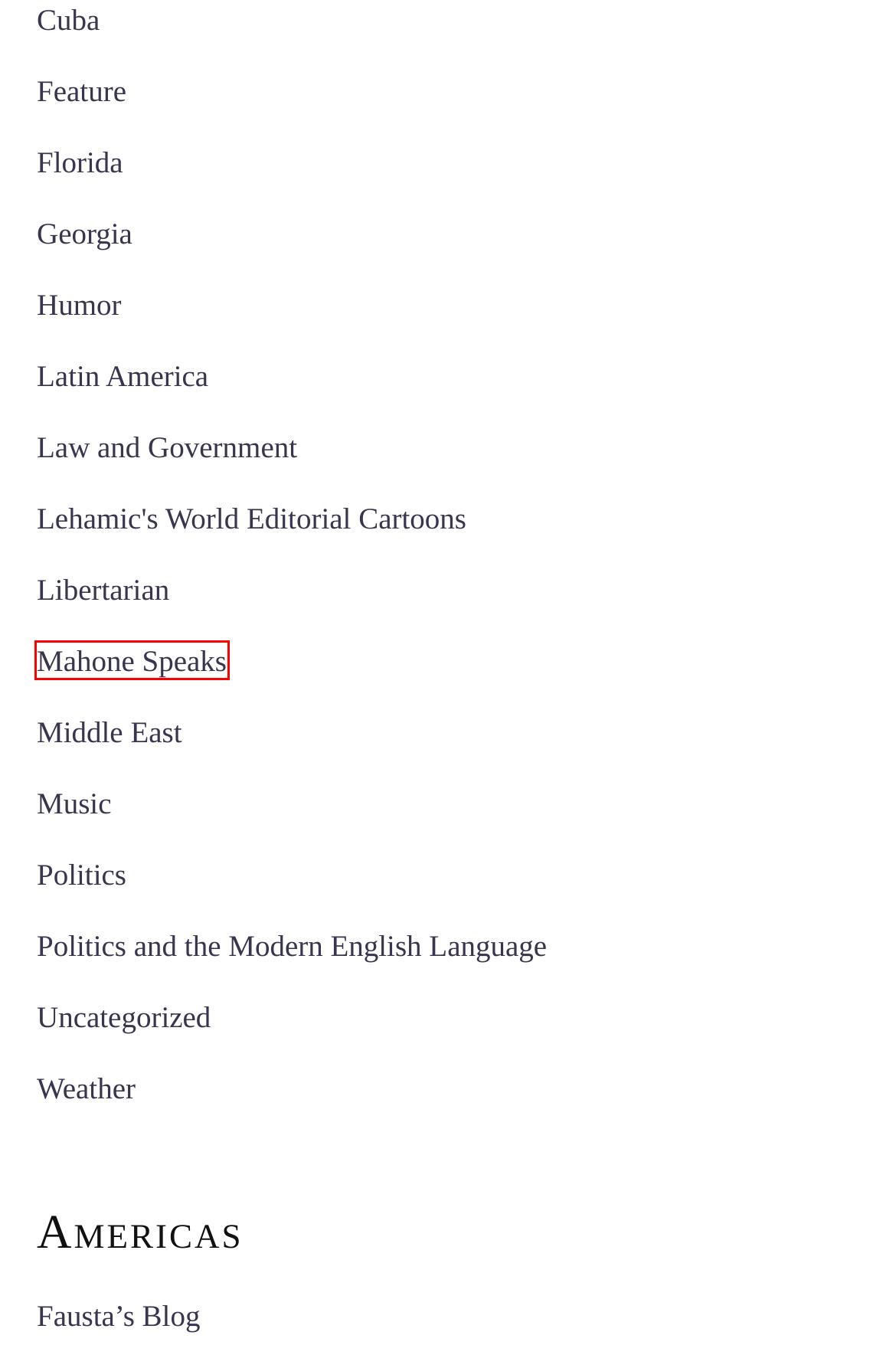Examine the screenshot of a webpage with a red rectangle bounding box. Select the most accurate webpage description that matches the new webpage after clicking the element within the bounding box. Here are the candidates:
A. Politics
B. Florida
C. Music
D. Lehamic’s World Editorial Cartoons
E. Feature
F. Mahone Speaks
G. Middle East
H. Uncategorized

F